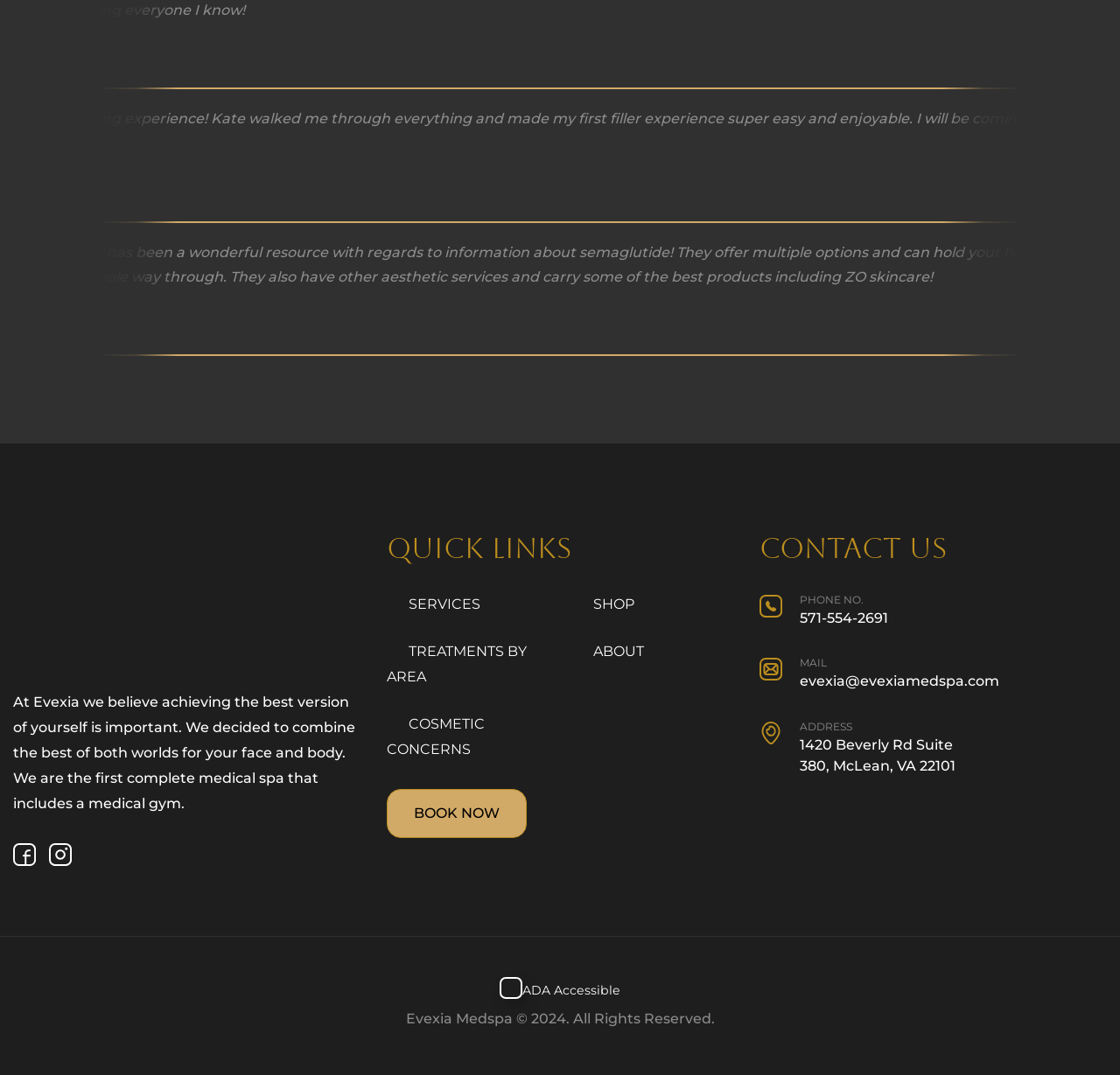Respond to the following query with just one word or a short phrase: 
What is the copyright year of the medical spa's website?

2024